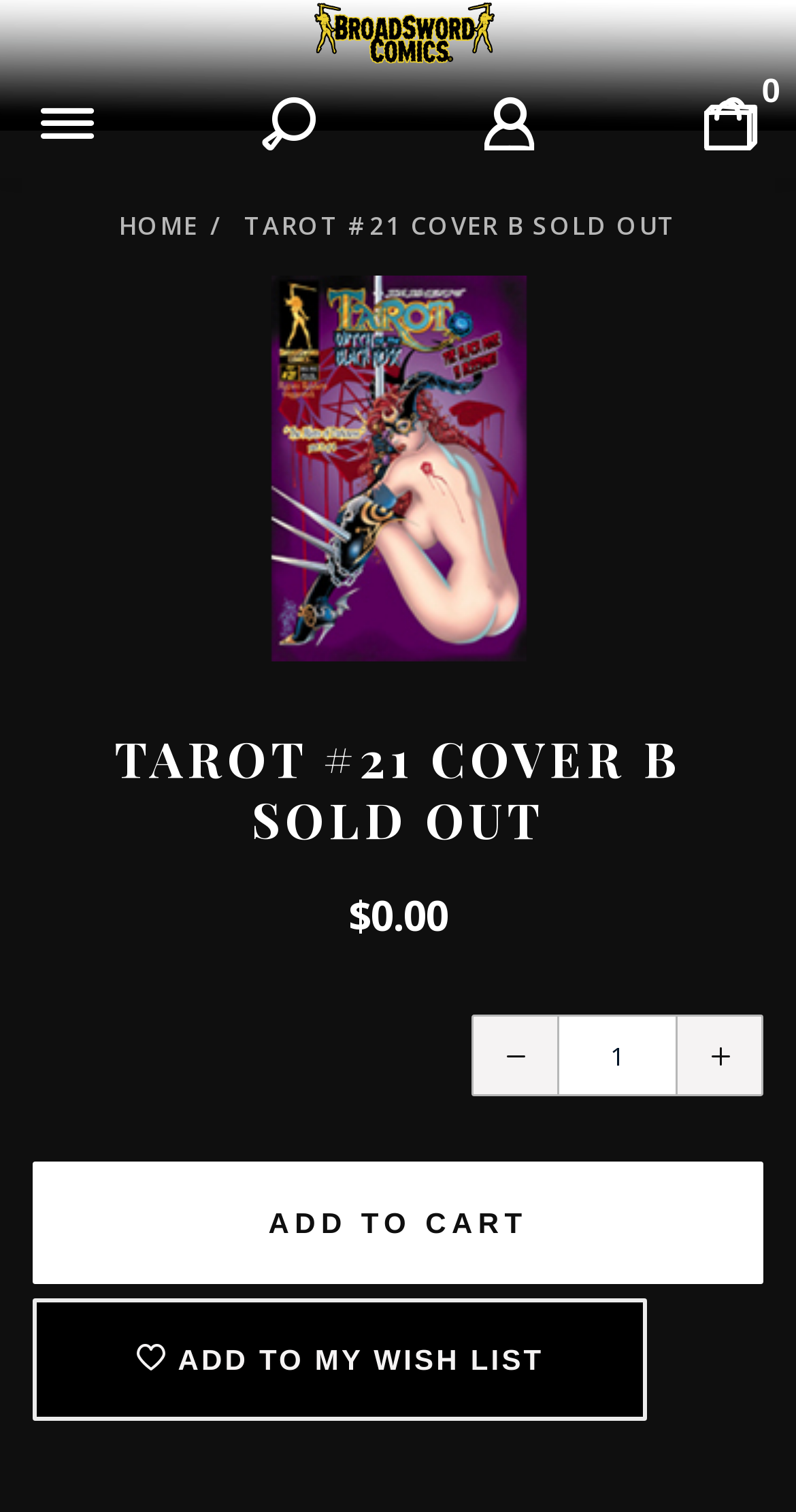Please identify the bounding box coordinates of the element I should click to complete this instruction: 'Log in to your account'. The coordinates should be given as four float numbers between 0 and 1, like this: [left, top, right, bottom].

[0.241, 0.027, 0.594, 0.061]